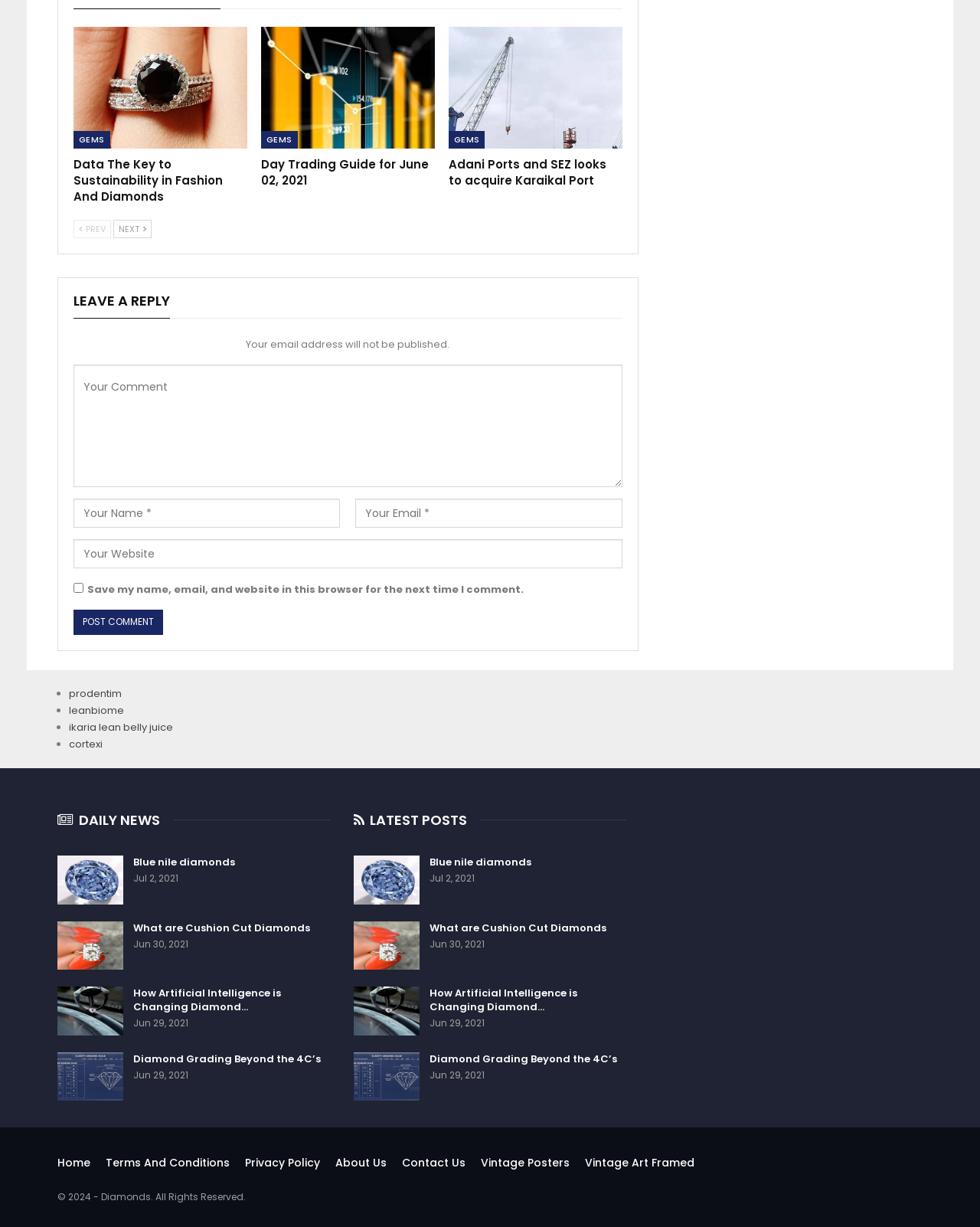Identify the bounding box coordinates of the section that should be clicked to achieve the task described: "Enter your comment in the 'Your Comment' textbox".

[0.075, 0.297, 0.635, 0.397]